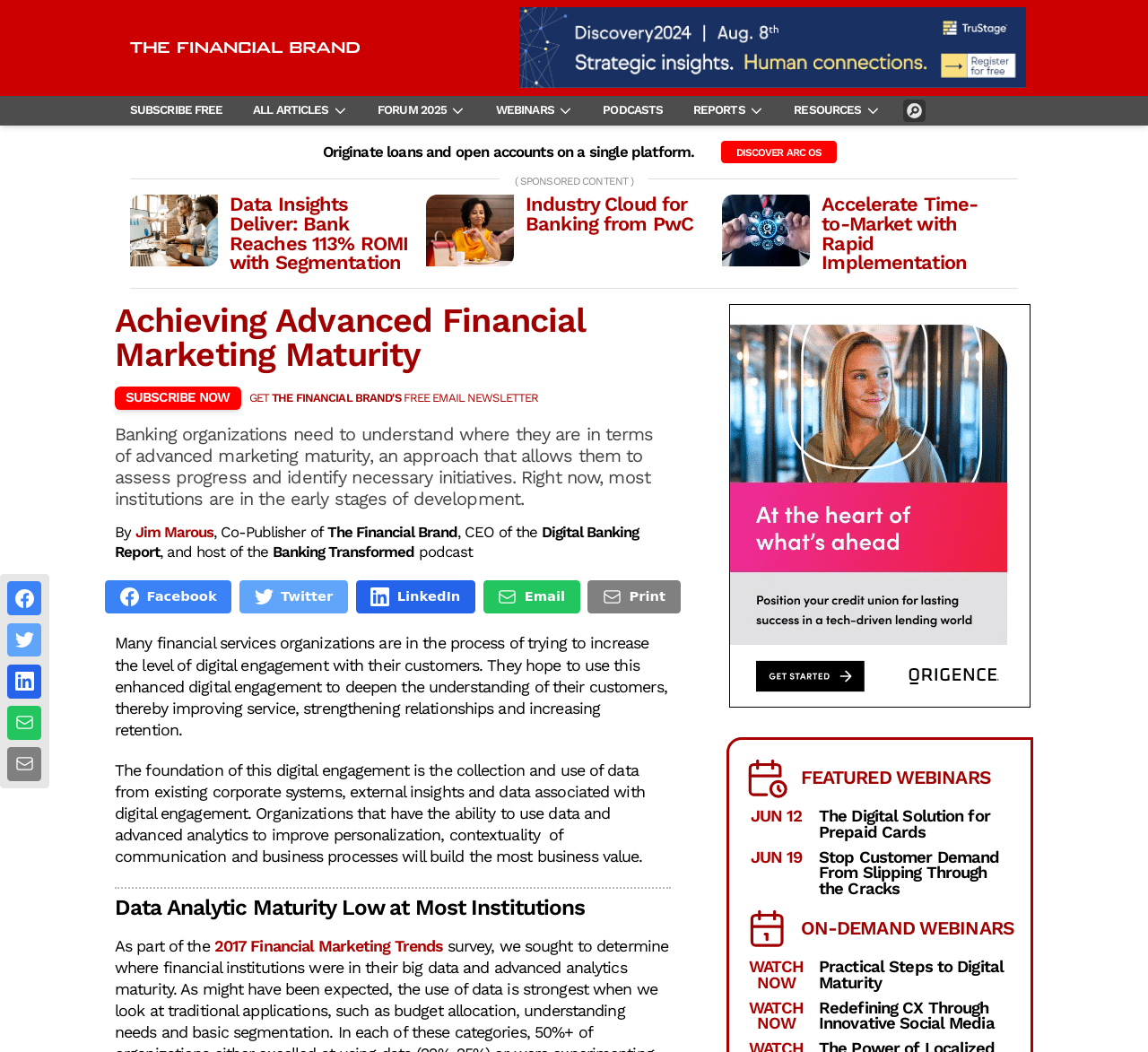Indicate the bounding box coordinates of the element that must be clicked to execute the instruction: "Click on the 'Facebook' link". The coordinates should be given as four float numbers between 0 and 1, i.e., [left, top, right, bottom].

[0.092, 0.551, 0.202, 0.584]